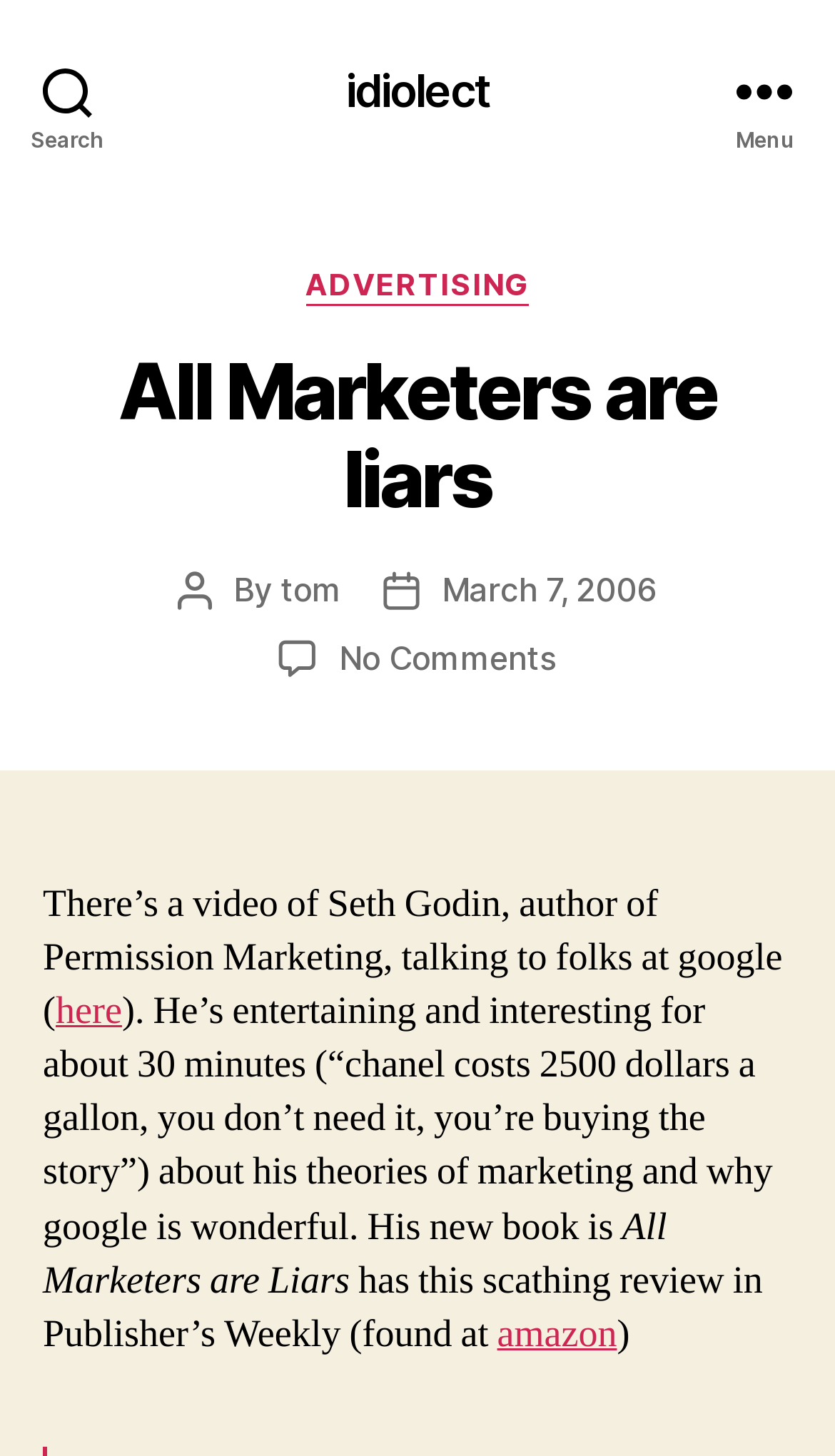Respond concisely with one word or phrase to the following query:
Where can the review of the book 'All Marketers are Liars' be found?

amazon